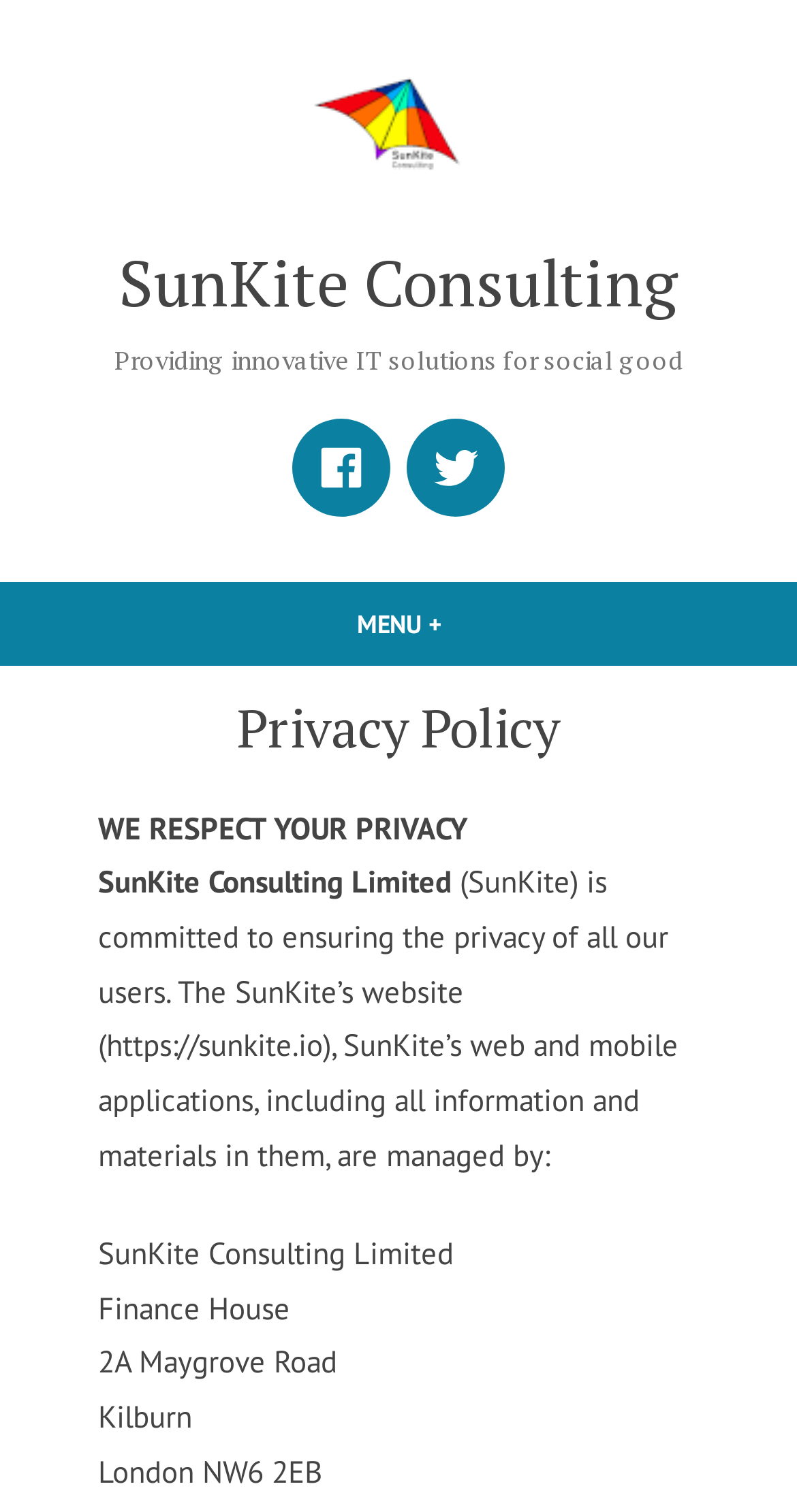Please answer the following question as detailed as possible based on the image: 
What is the purpose of SunKite?

The purpose of SunKite can be found in the tagline below the company name, which states 'Providing innovative IT solutions for social good'.